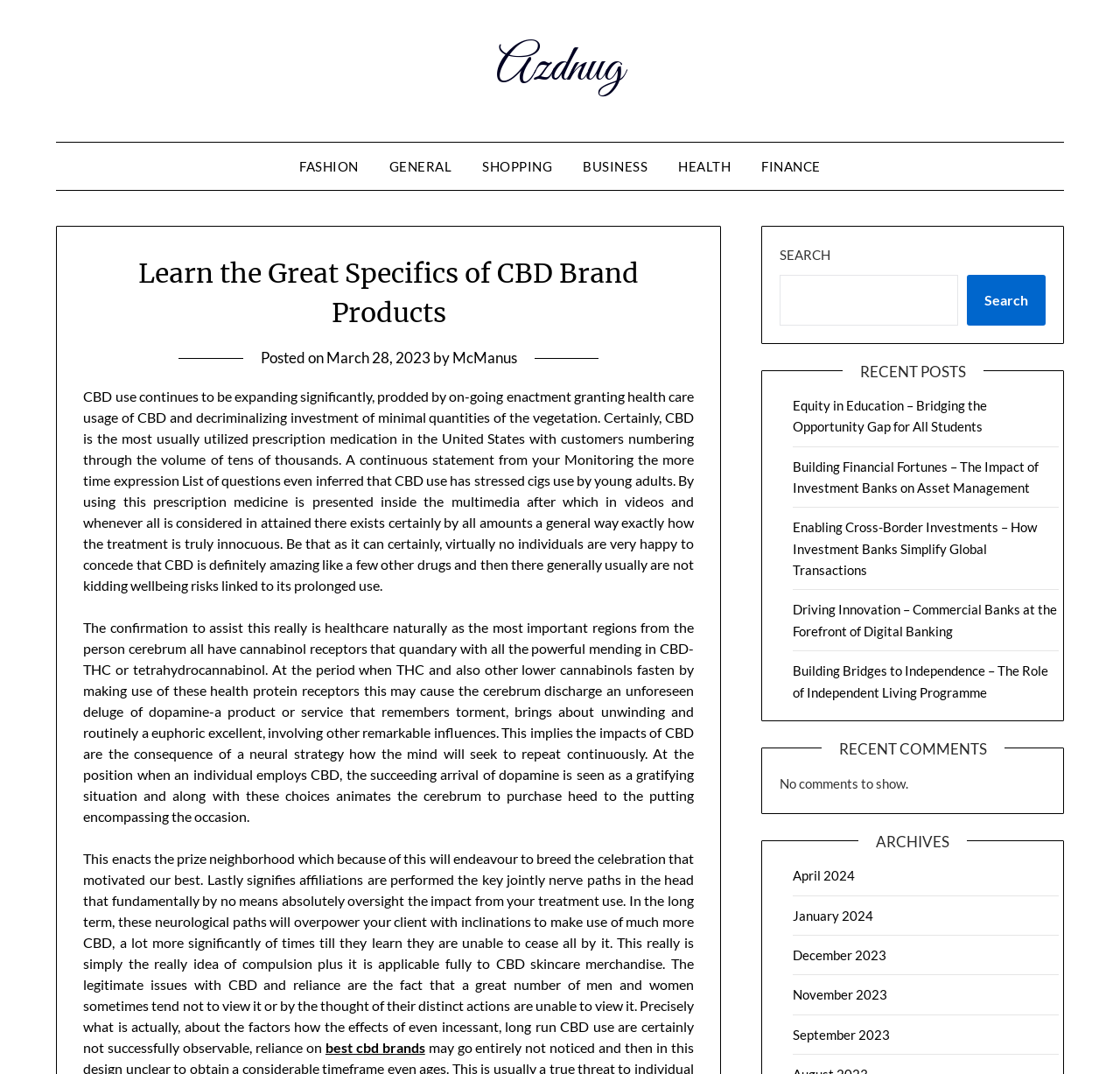Please identify the bounding box coordinates of the element that needs to be clicked to execute the following command: "Click on the 'Azdnug' link". Provide the bounding box using four float numbers between 0 and 1, formatted as [left, top, right, bottom].

[0.443, 0.034, 0.557, 0.093]